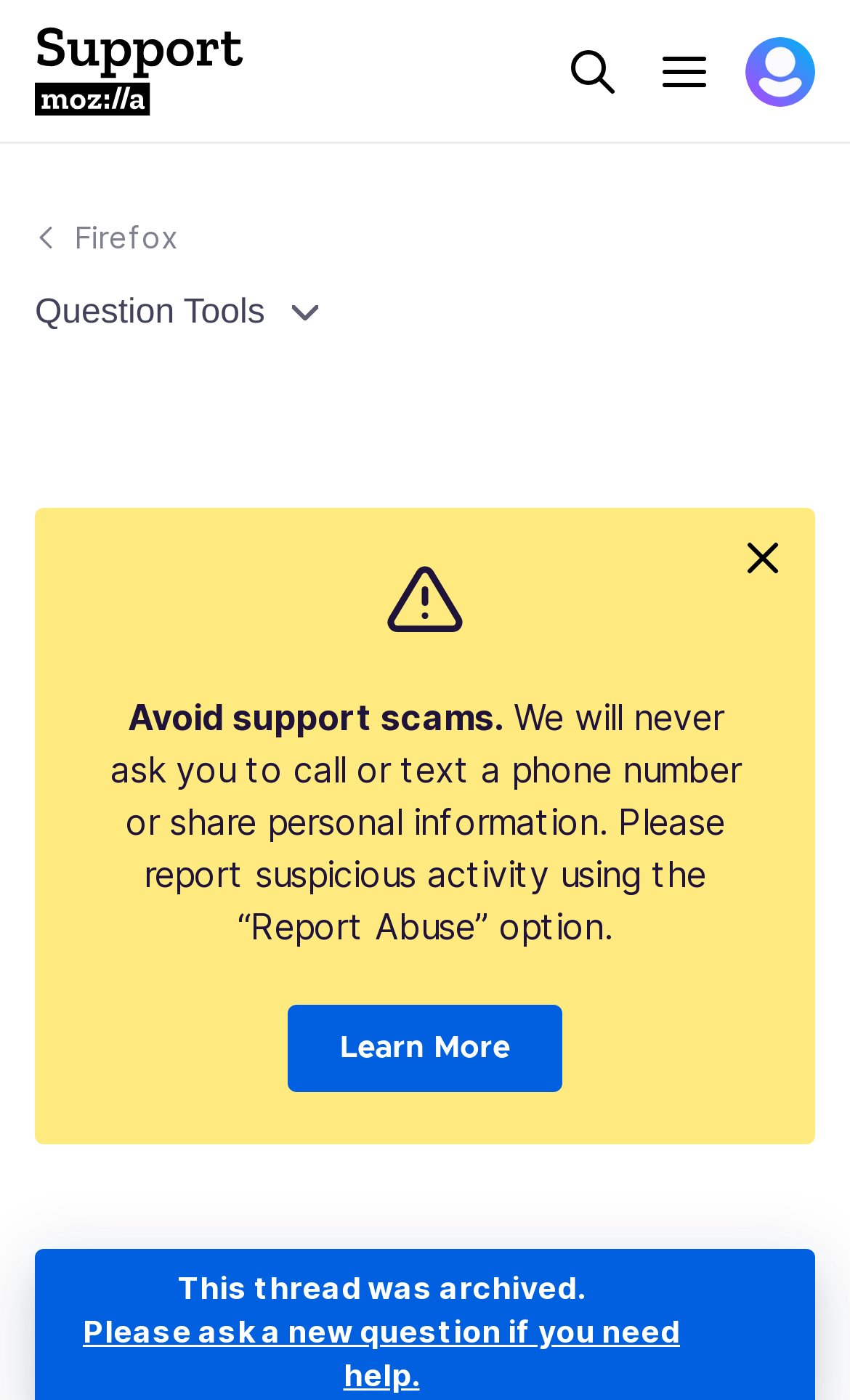Locate the bounding box coordinates of the element that needs to be clicked to carry out the instruction: "View profile". The coordinates should be given as four float numbers ranging from 0 to 1, i.e., [left, top, right, bottom].

[0.877, 0.026, 0.959, 0.076]